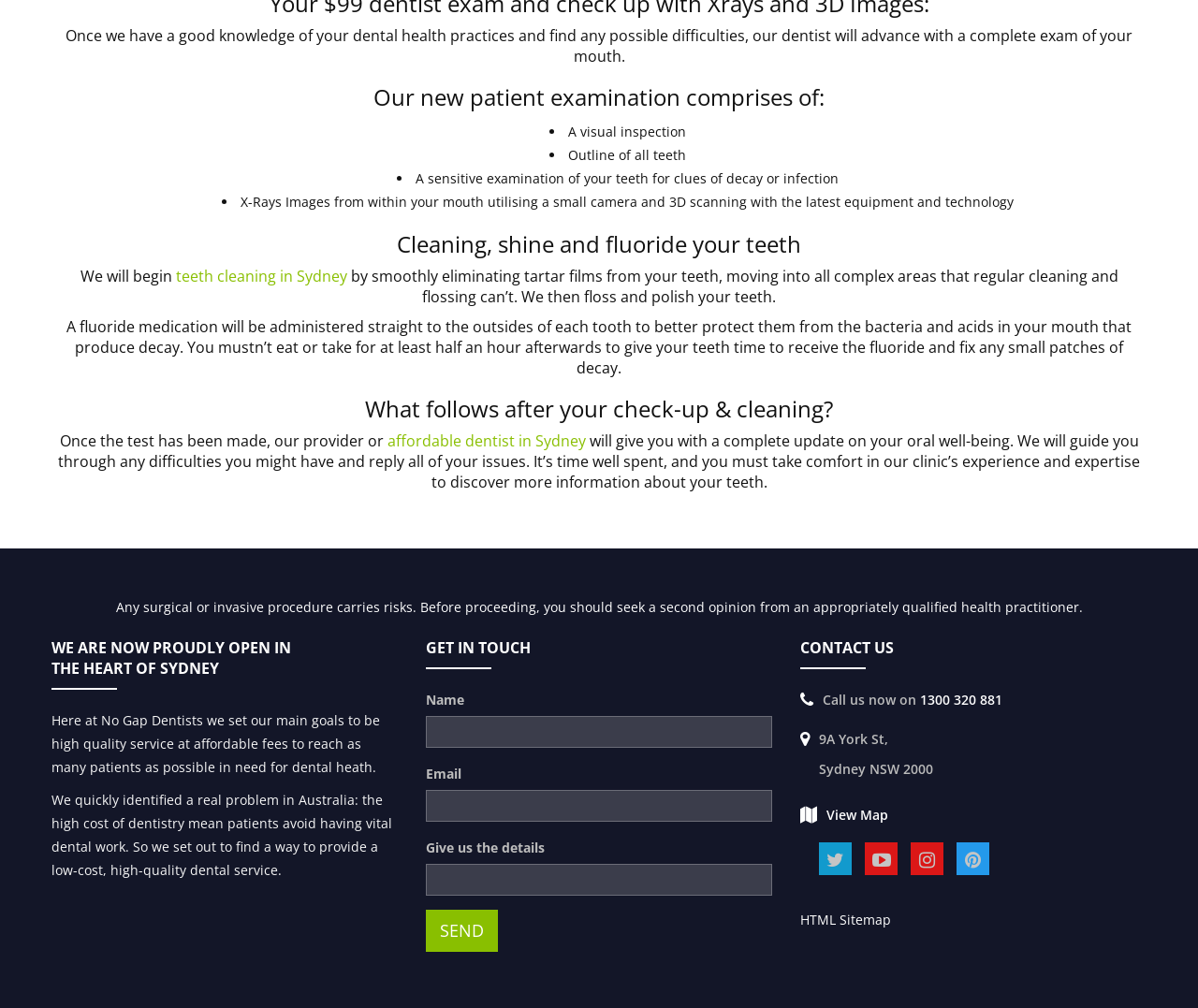Find the bounding box coordinates of the element to click in order to complete this instruction: "Fill in the 'Name' input field". The bounding box coordinates must be four float numbers between 0 and 1, denoted as [left, top, right, bottom].

[0.355, 0.711, 0.645, 0.742]